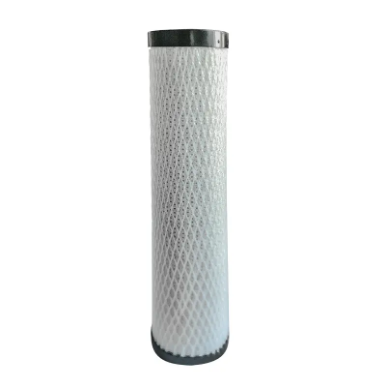Consider the image and give a detailed and elaborate answer to the question: 
What is the purpose of the filter cartridge?

The caption explains that the filter cartridge is designed to improve water quality by reducing scale buildup and impurities, making it ideal for various applications in both residential and commercial settings.